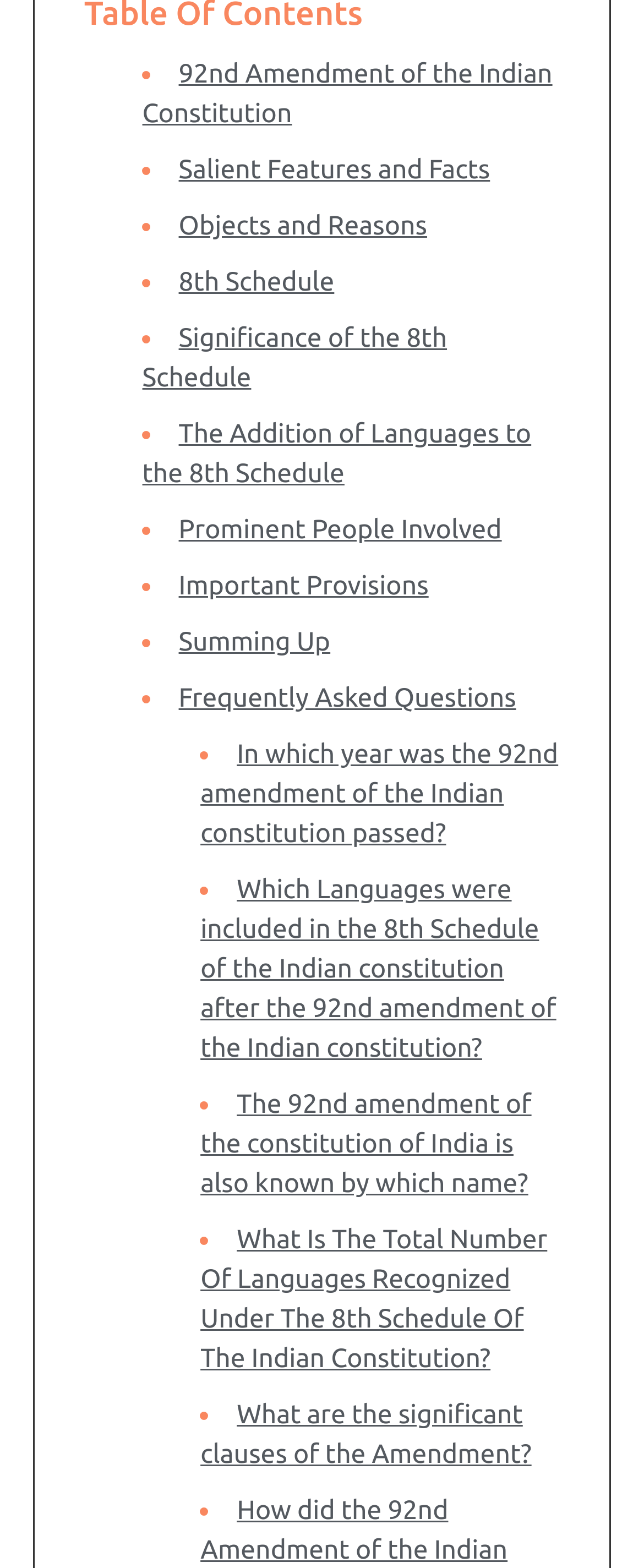Determine the bounding box coordinates of the region that needs to be clicked to achieve the task: "Click on About Us".

None